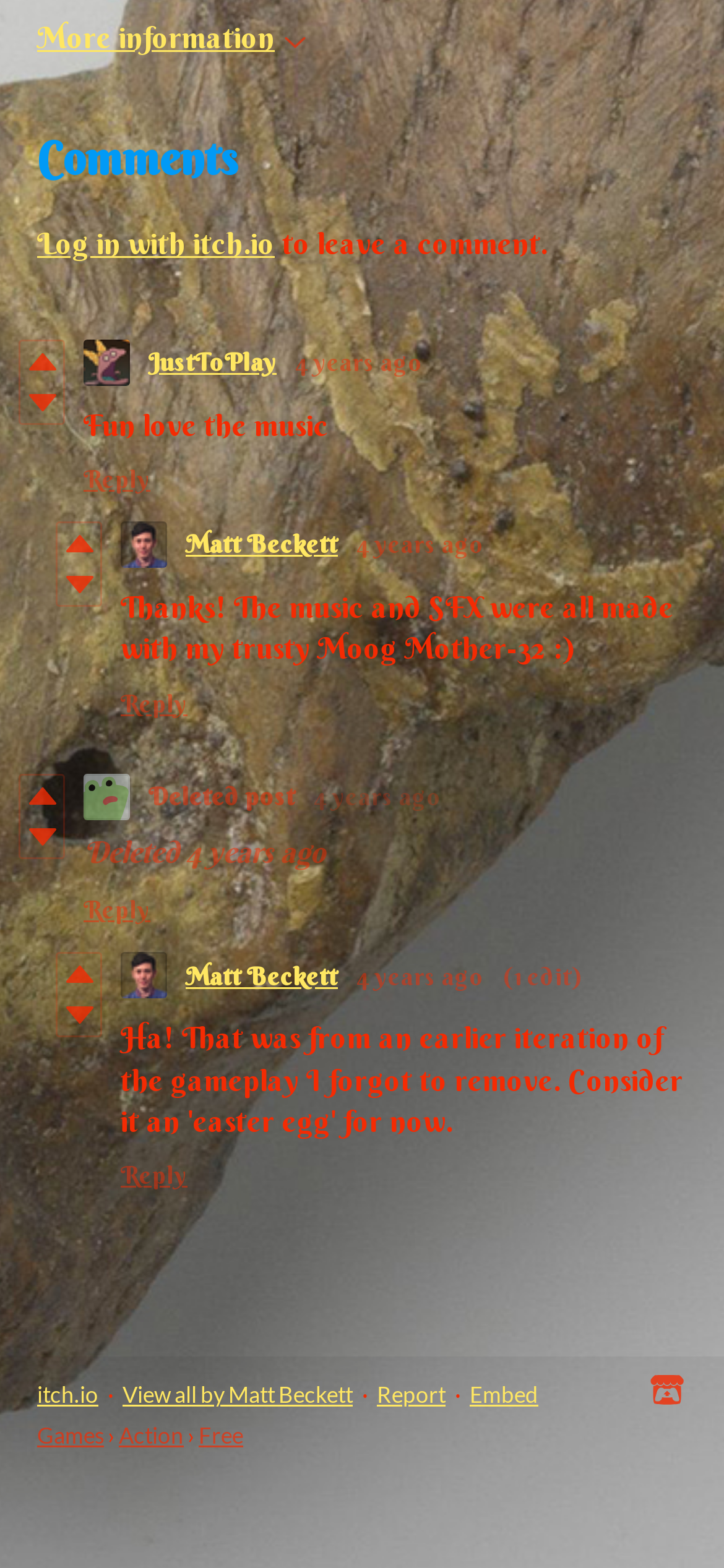Determine the bounding box coordinates of the clickable element to complete this instruction: "View all games by Matt Beckett". Provide the coordinates in the format of four float numbers between 0 and 1, [left, top, right, bottom].

[0.169, 0.881, 0.487, 0.899]